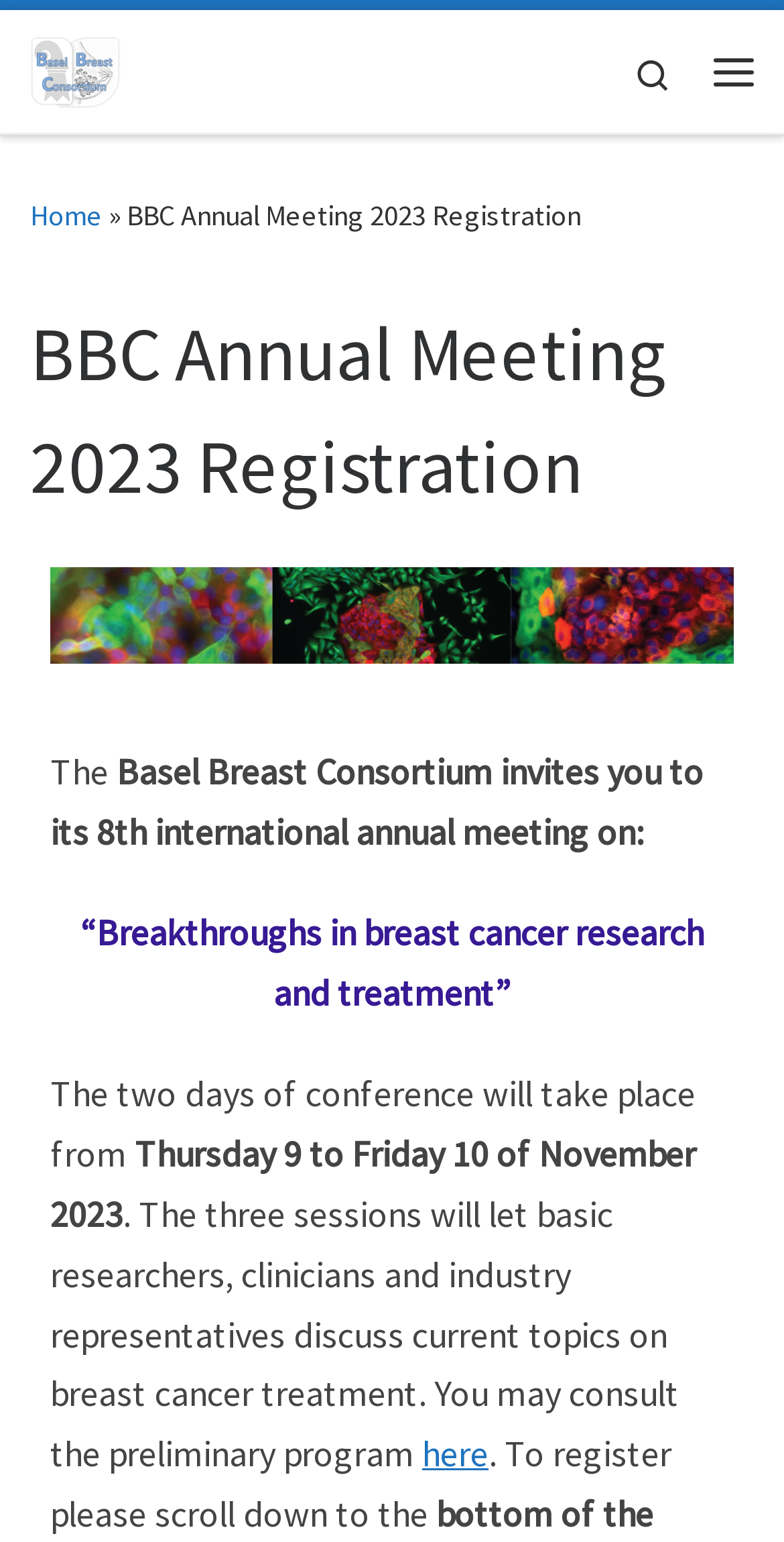Refer to the image and answer the question with as much detail as possible: What is the name of the consortium?

I found the answer by reading the text on the webpage, specifically the sentence 'The Basel Breast Consortium invites you to its...' which indicates that the name of the consortium is Basel Breast Consortium.